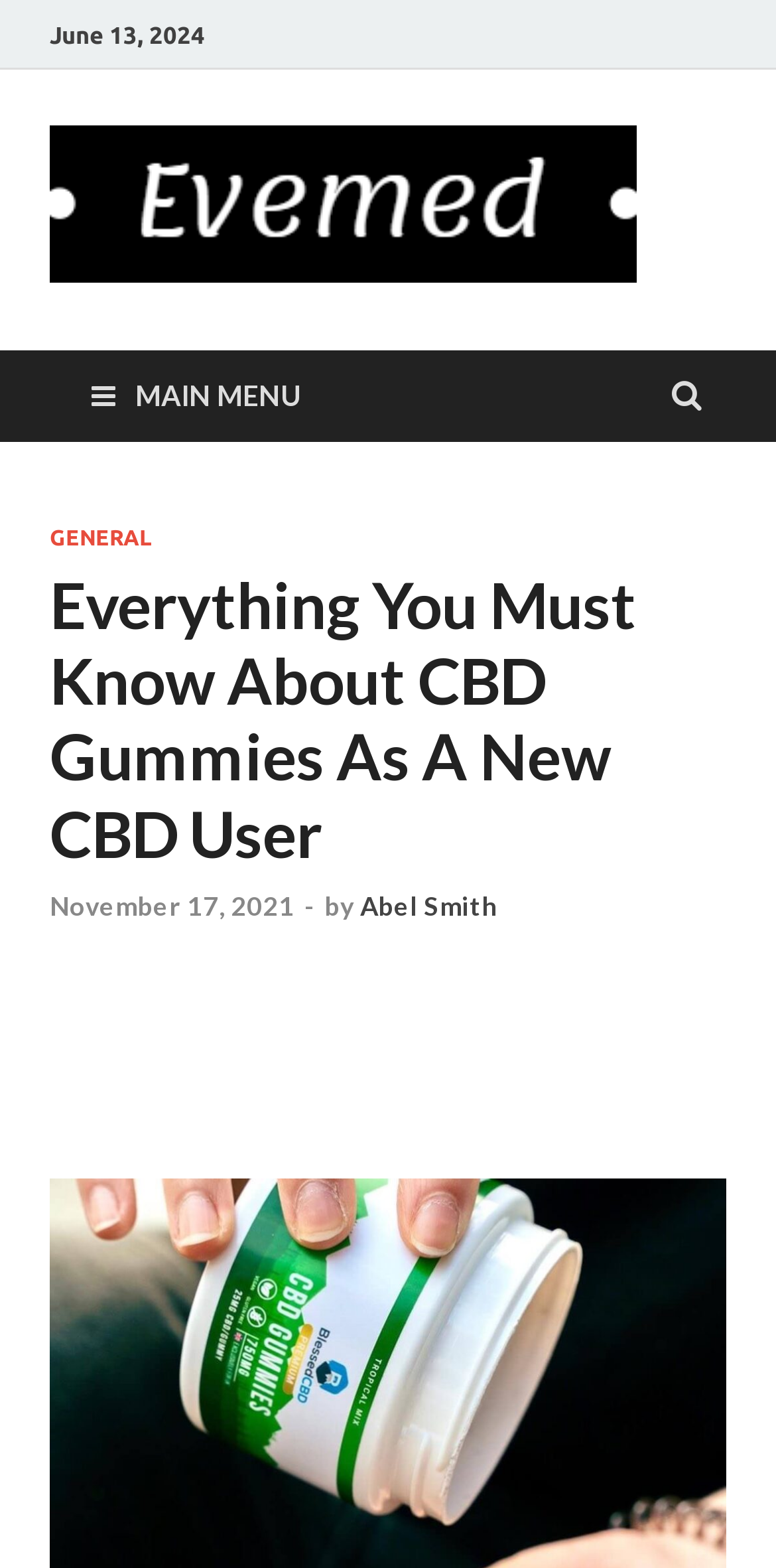Please find the bounding box for the following UI element description. Provide the coordinates in (top-left x, top-left y, bottom-right x, bottom-right y) format, with values between 0 and 1: Abel Smith

[0.464, 0.567, 0.641, 0.587]